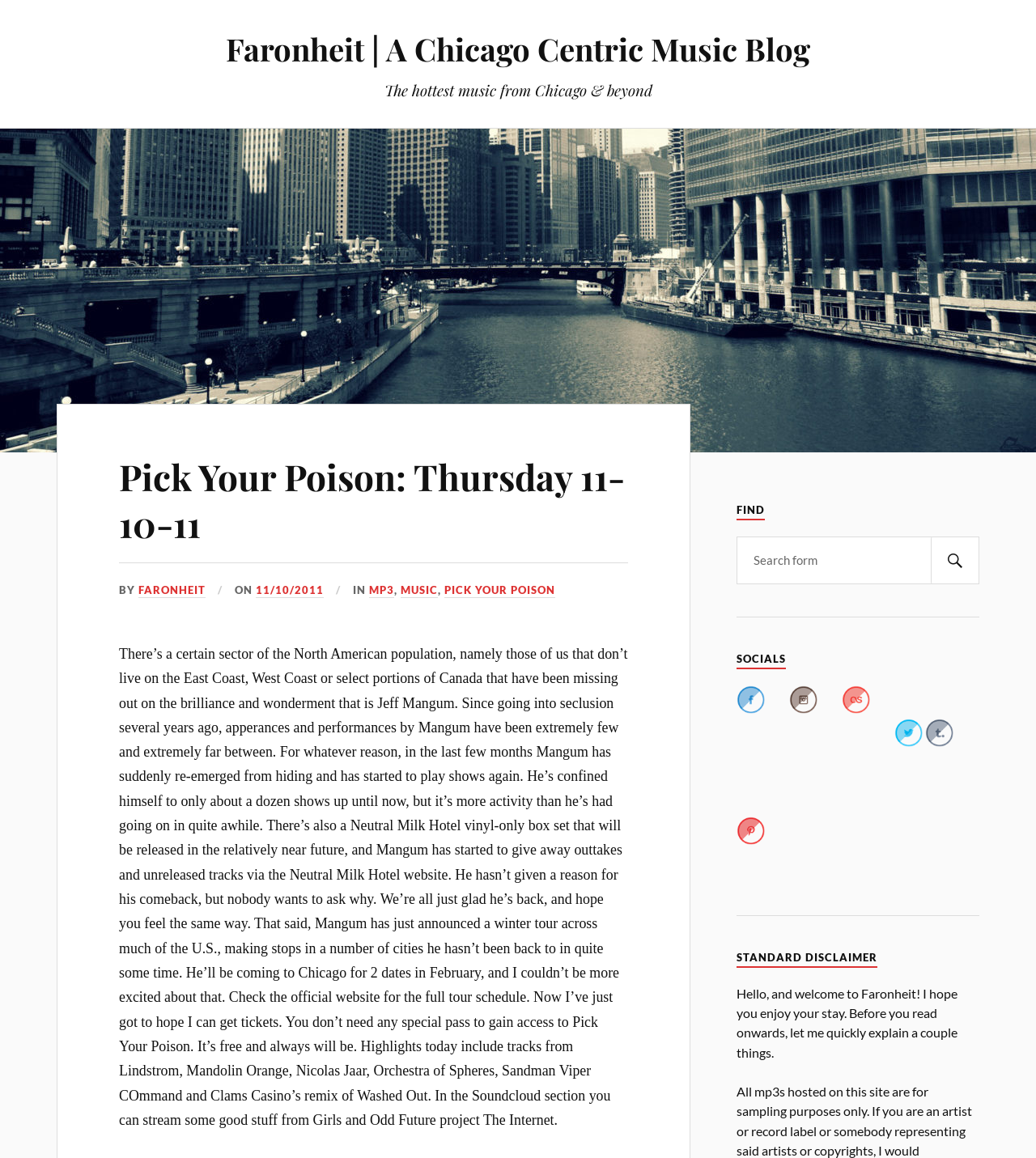Please identify the primary heading on the webpage and return its text.

Pick Your Poison: Thursday 11-10-11